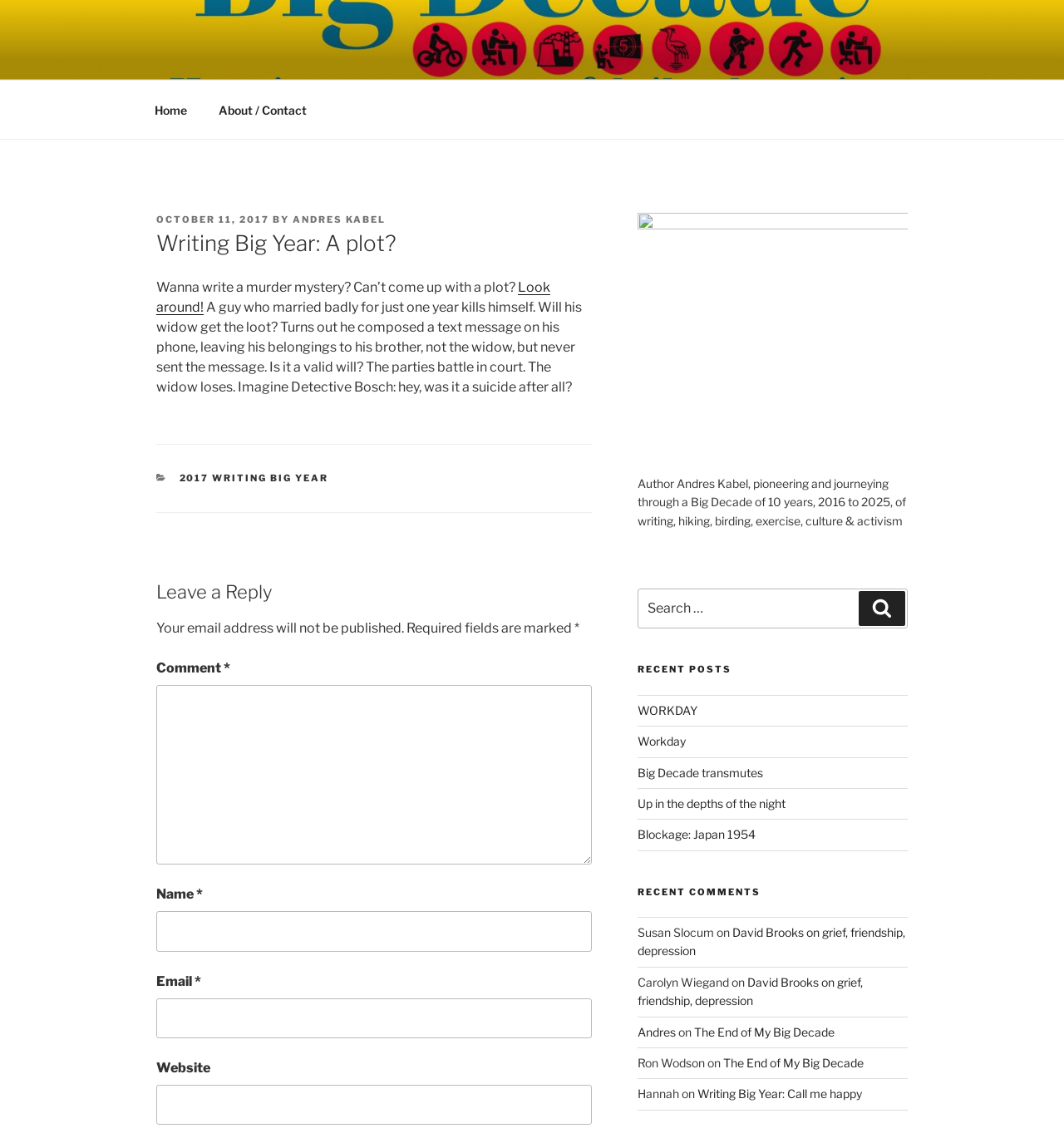What is the author of the current article?
Use the image to answer the question with a single word or phrase.

Andres Kabel